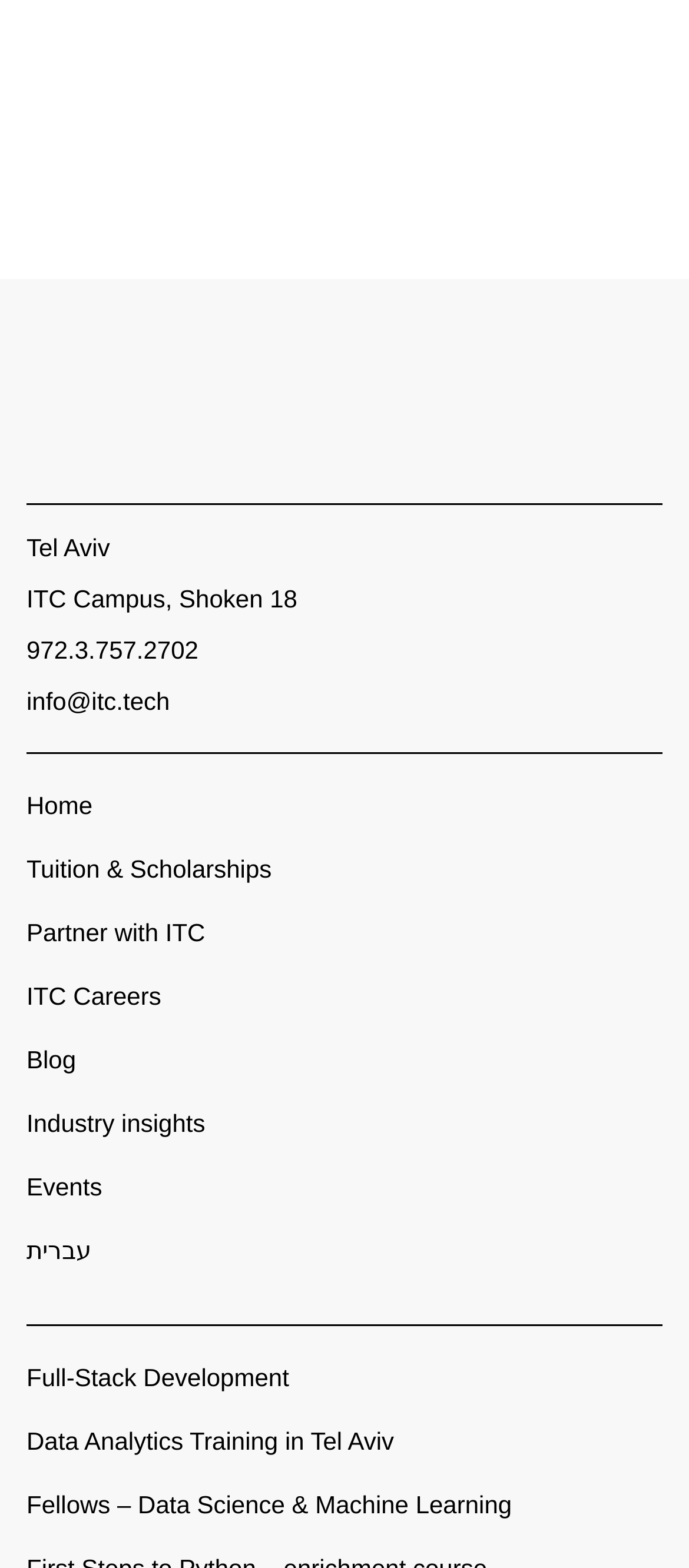Identify the bounding box coordinates of the clickable region required to complete the instruction: "contact via phone". The coordinates should be given as four float numbers within the range of 0 and 1, i.e., [left, top, right, bottom].

[0.038, 0.406, 0.288, 0.424]